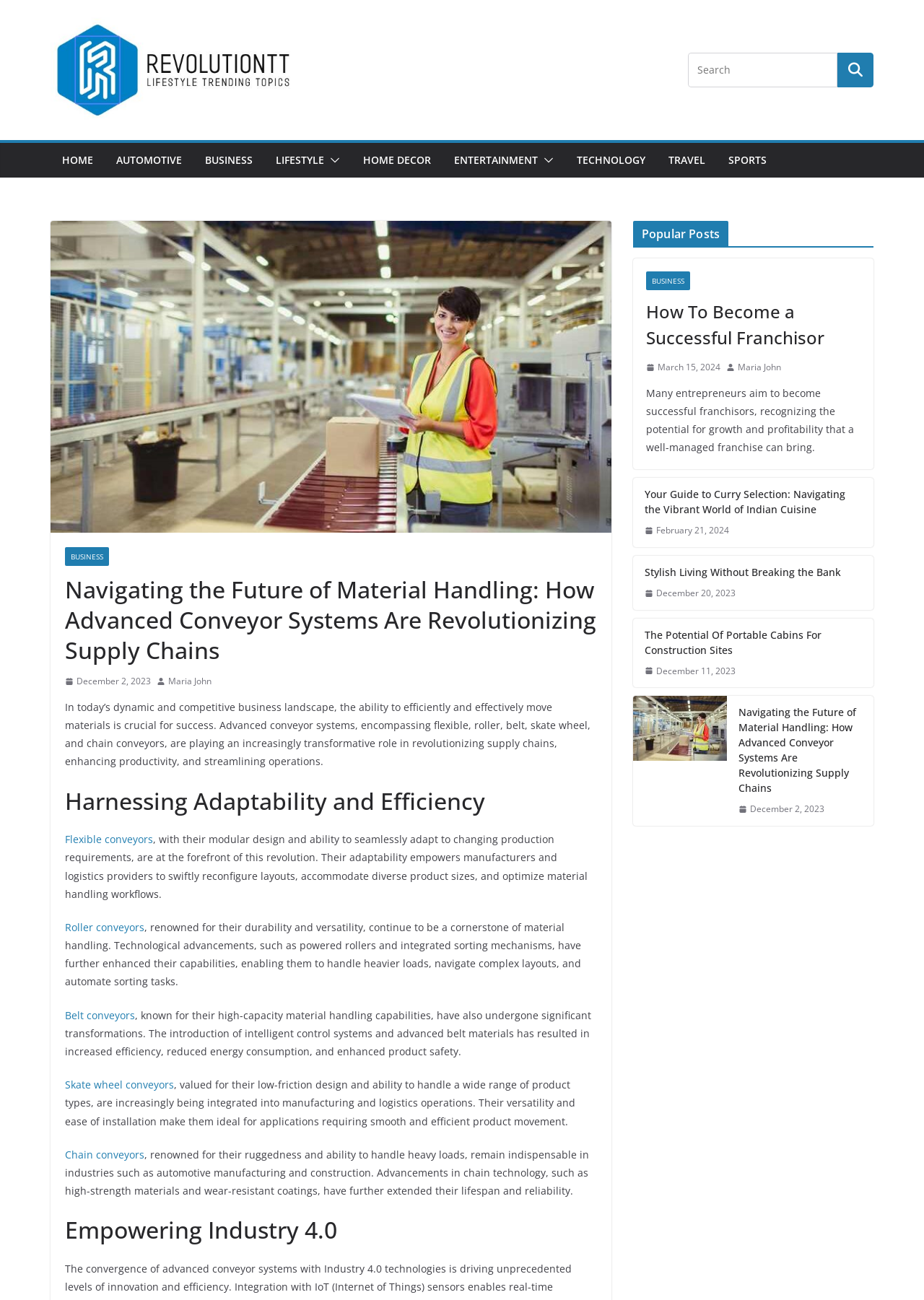What is the main topic of this webpage?
Using the details shown in the screenshot, provide a comprehensive answer to the question.

Based on the webpage content, I can see that the main topic is about conveyor systems and their role in revolutionizing supply chains, enhancing productivity, and streamlining operations.